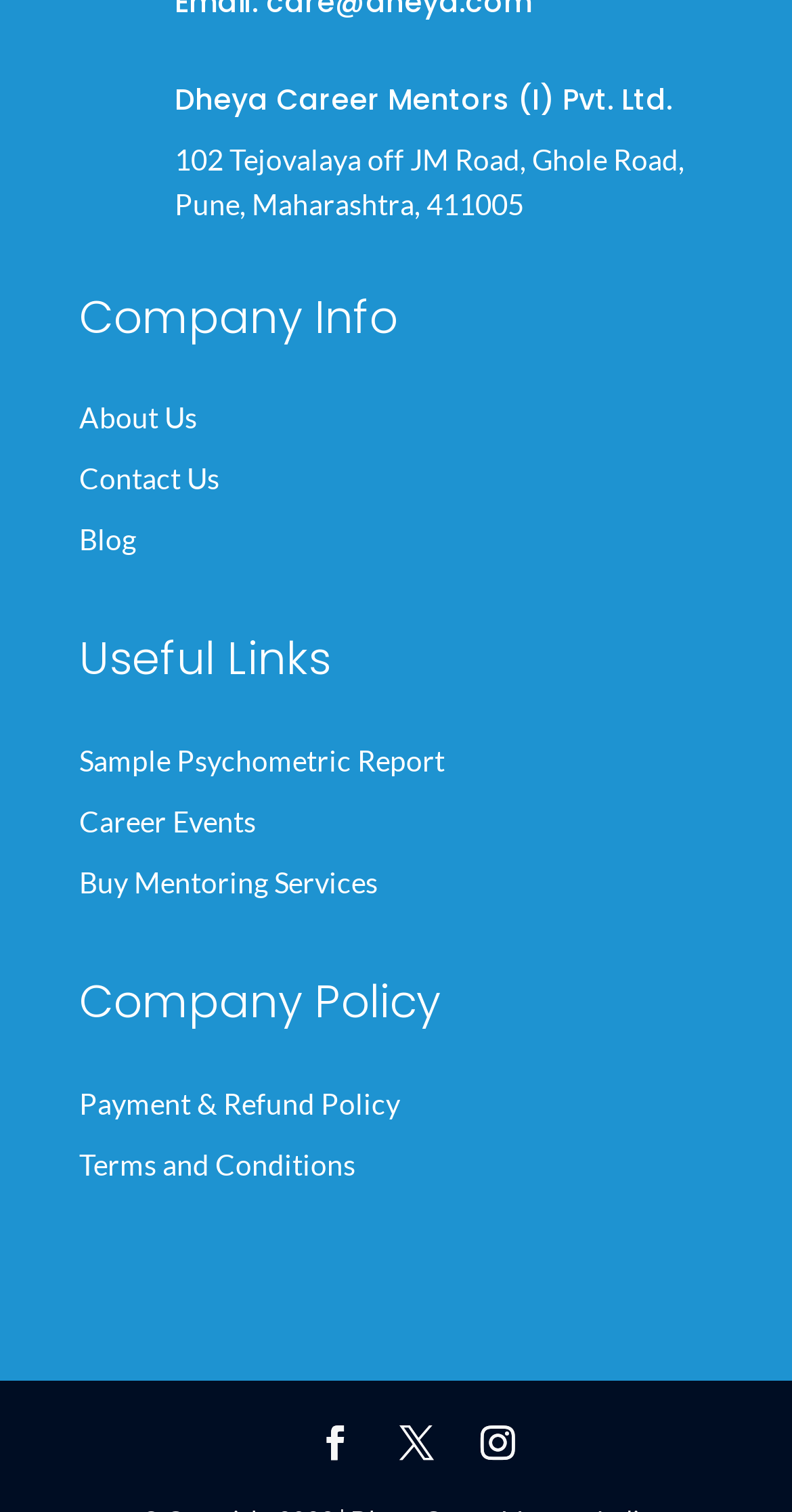What is the last link in the Company Policy section?
Using the details shown in the screenshot, provide a comprehensive answer to the question.

The last link in the Company Policy section can be found by looking at the links under the heading 'Company Policy'. The links are 'Payment & Refund Policy' and 'Terms and Conditions', and the last one is 'Terms and Conditions'.